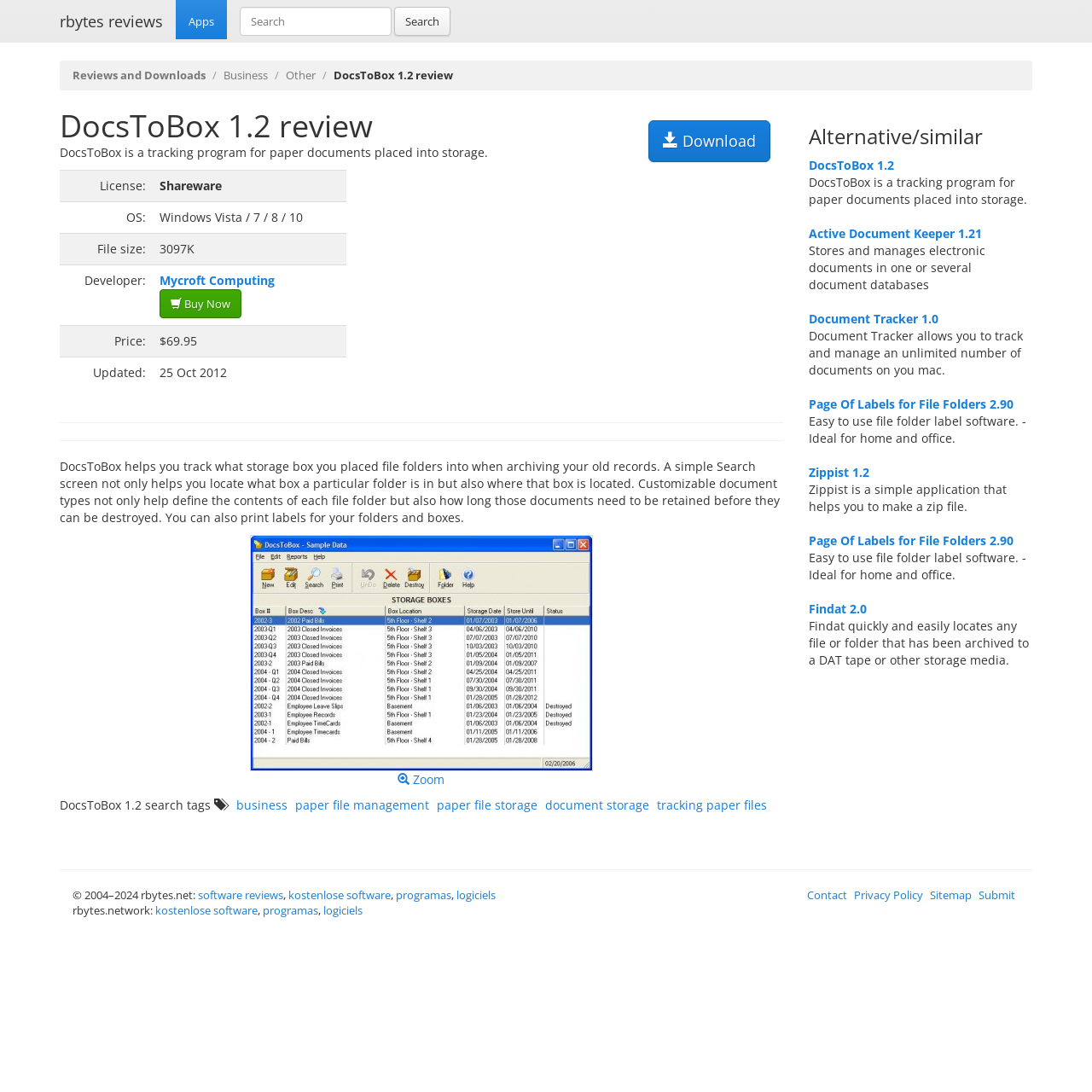Locate the bounding box of the UI element defined by this description: "kostenlose software". The coordinates should be given as four float numbers between 0 and 1, formatted as [left, top, right, bottom].

[0.142, 0.827, 0.236, 0.841]